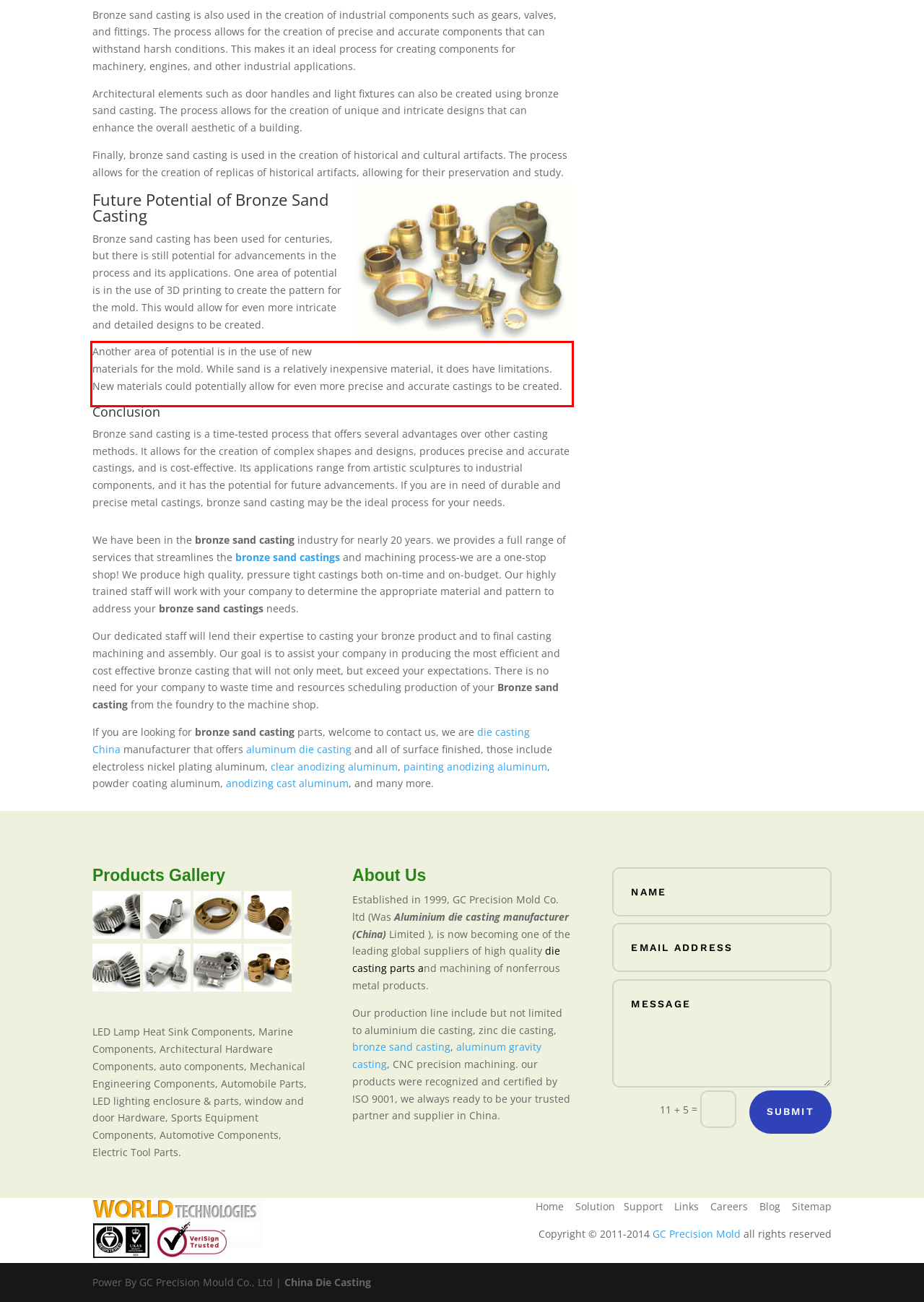Analyze the screenshot of the webpage that features a red bounding box and recognize the text content enclosed within this red bounding box.

Another area of potential is in the use of new materials for the mold. While sand is a relatively inexpensive material, it does have limitations. New materials could potentially allow for even more precise and accurate castings to be created.